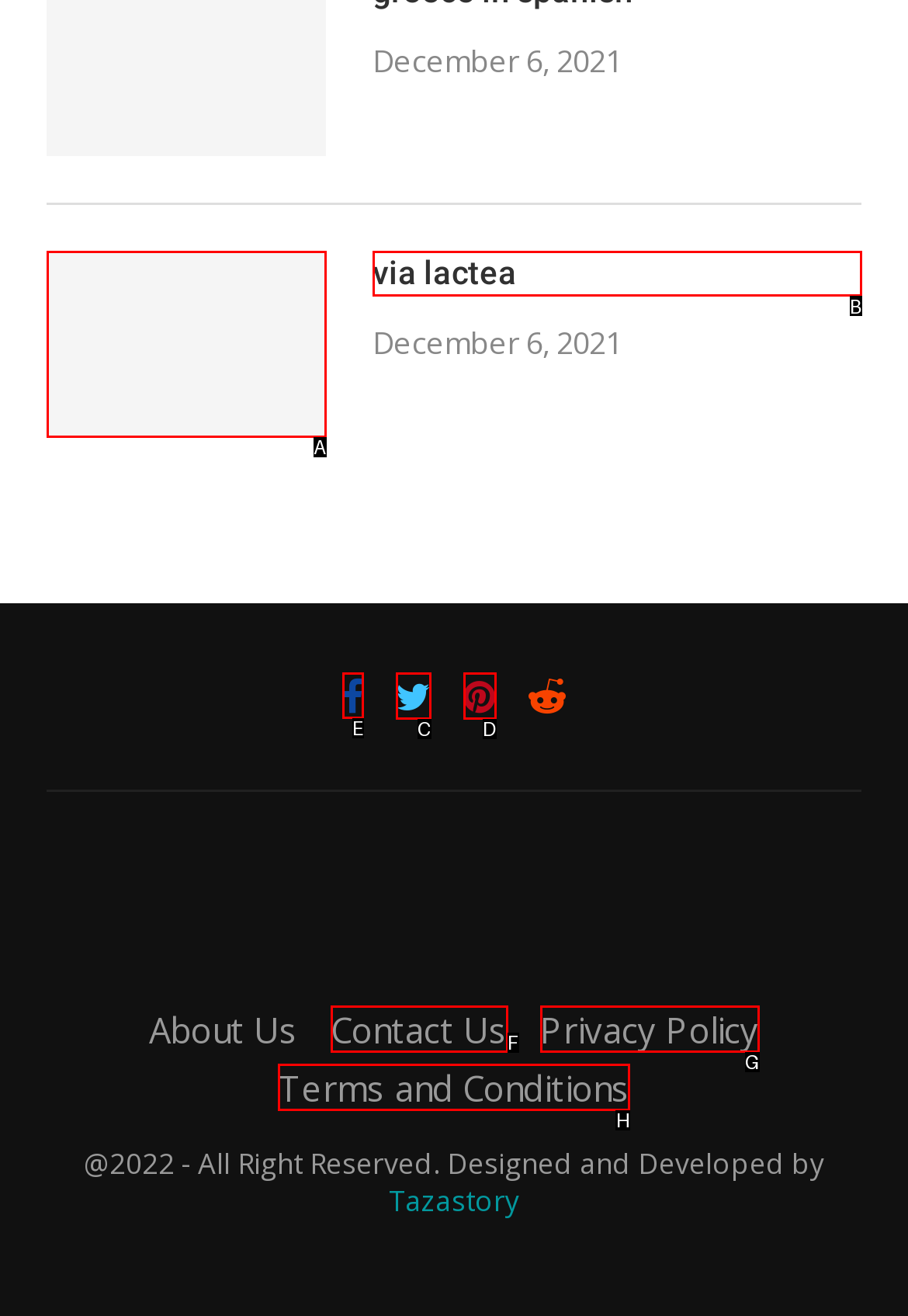Determine the right option to click to perform this task: click the left arrow
Answer with the correct letter from the given choices directly.

E